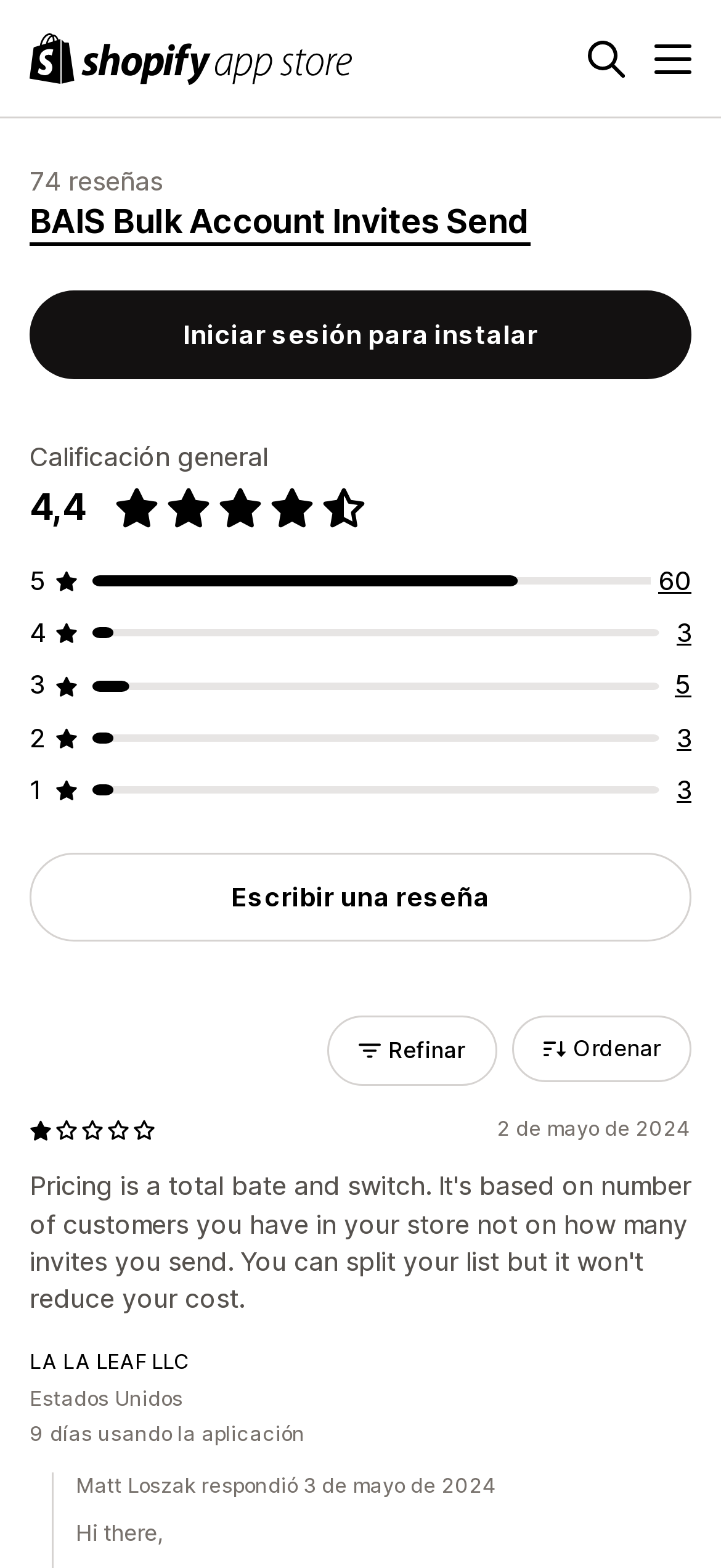Using the element description: "BAIS Bulk Account Invites Send", determine the bounding box coordinates. The coordinates should be in the format [left, top, right, bottom], with values between 0 and 1.

[0.041, 0.132, 0.735, 0.157]